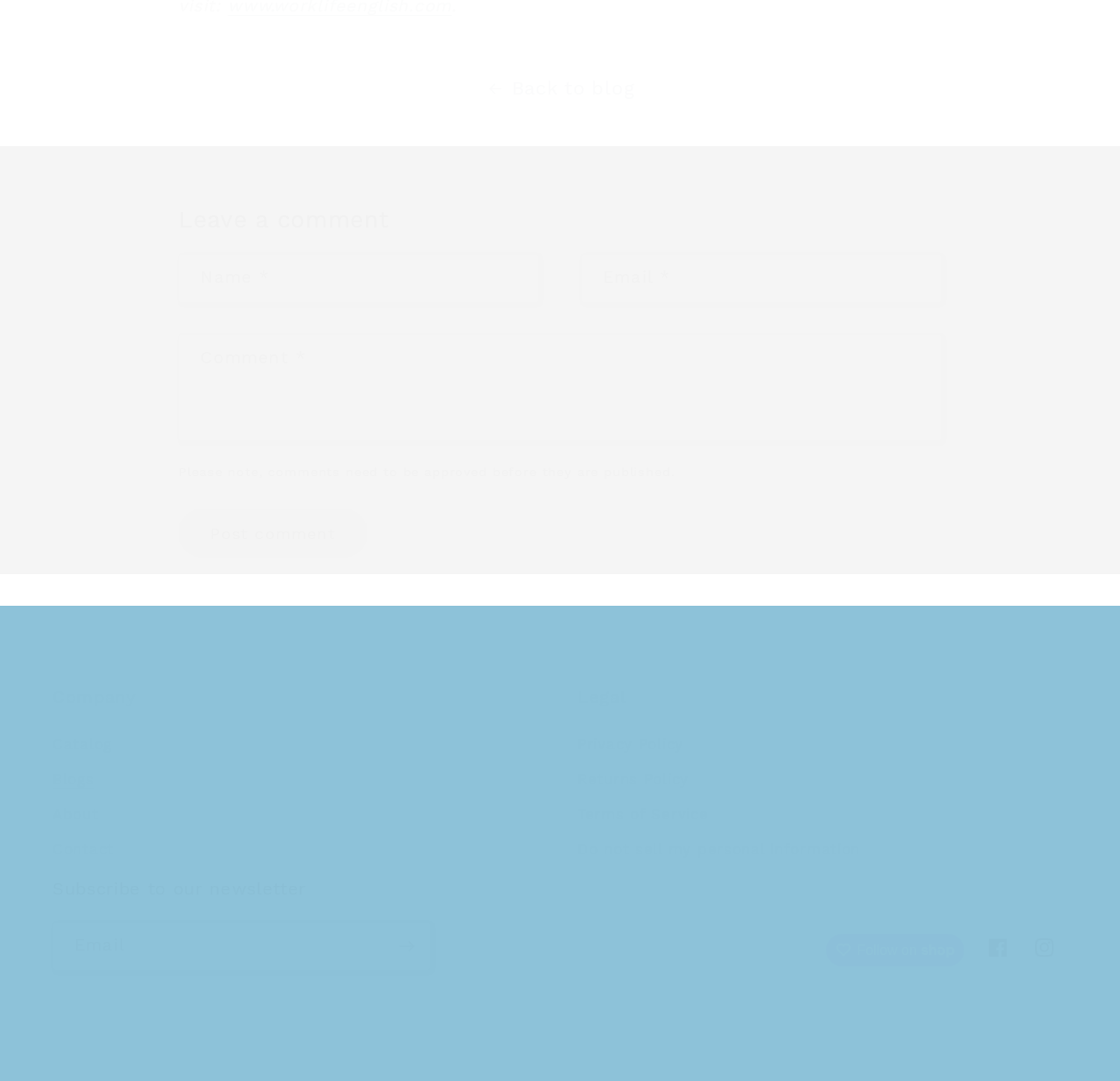Please locate the bounding box coordinates of the region I need to click to follow this instruction: "Subscribe to the newsletter".

[0.342, 0.852, 0.384, 0.898]